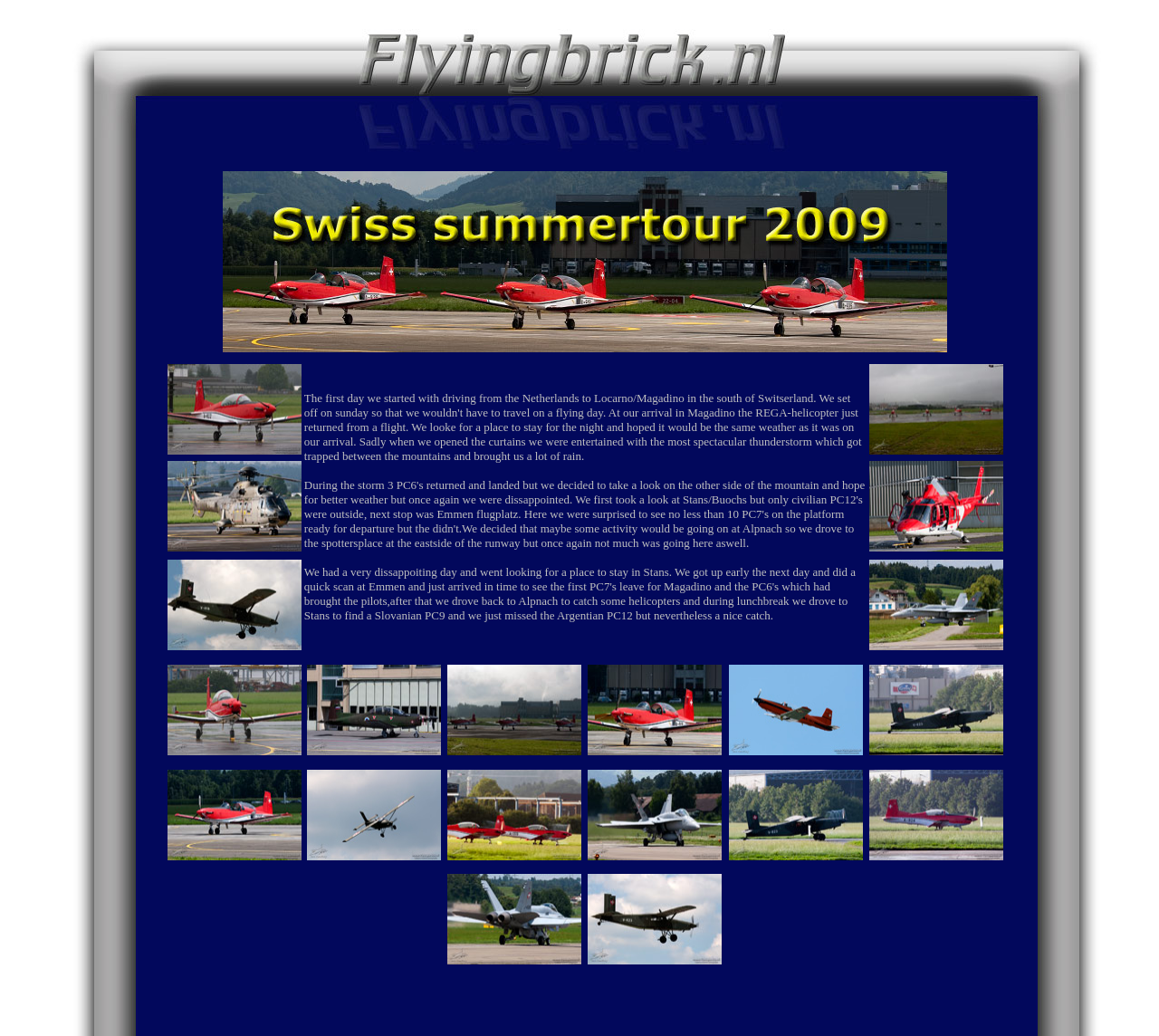Determine the bounding box coordinates for the area that needs to be clicked to fulfill this task: "Check Merav Koren's LinkedIn profile". The coordinates must be given as four float numbers between 0 and 1, i.e., [left, top, right, bottom].

None